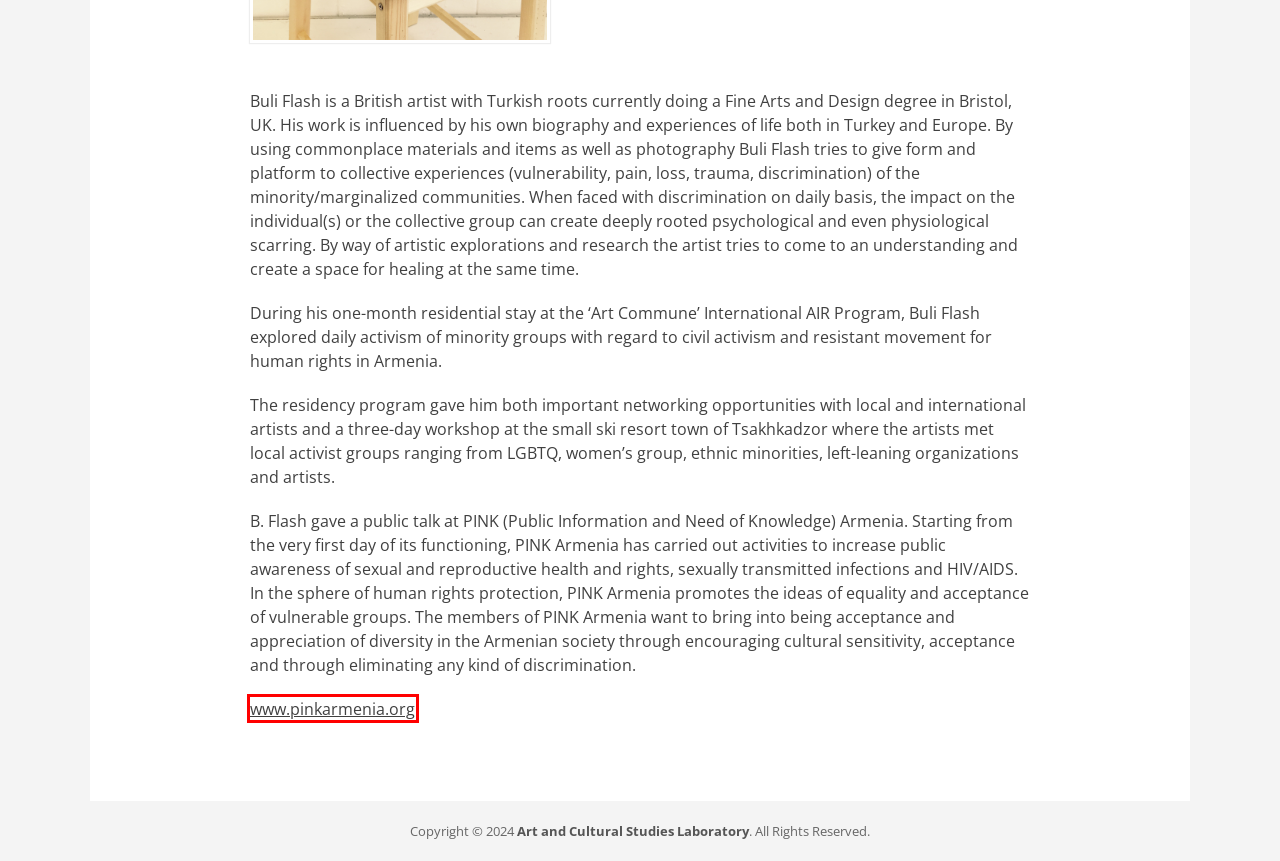Given a webpage screenshot with a red bounding box around a particular element, identify the best description of the new webpage that will appear after clicking on the element inside the red bounding box. Here are the candidates:
A. Come Closer – Art and Cultural Studies Laboratory
B. Artlabyerevan – Art and Cultural Studies Laboratory
C. Matters of Ethics: Affording Criticism – Art and Cultural Studies Laboratory
D. Room – Art and Cultural Studies Laboratory
E. Melting Borders – Art and Cultural Studies Laboratory
F. HEICO Curatorial Research and Exchange – Art and Cultural Studies Laboratory
G. Another City or the Other in the City – Art and Cultural Studies Laboratory
H. Գլխավոր էջ | Փինք Արմենիա

H